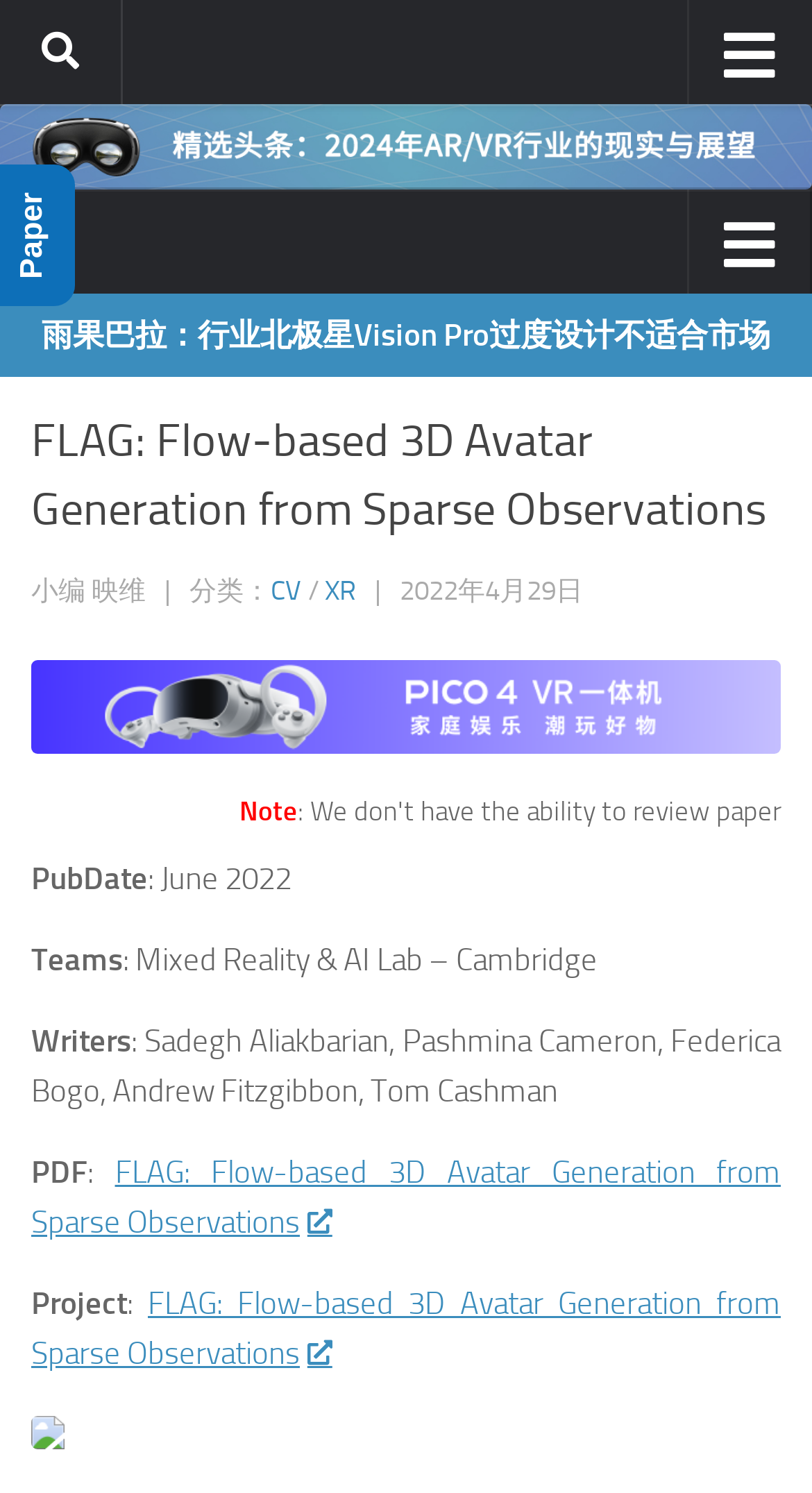What is the publication date of the article?
Provide a detailed answer to the question, using the image to inform your response.

I found the publication date by looking at the text 'PubDate: June 2022' which is located below the article title.